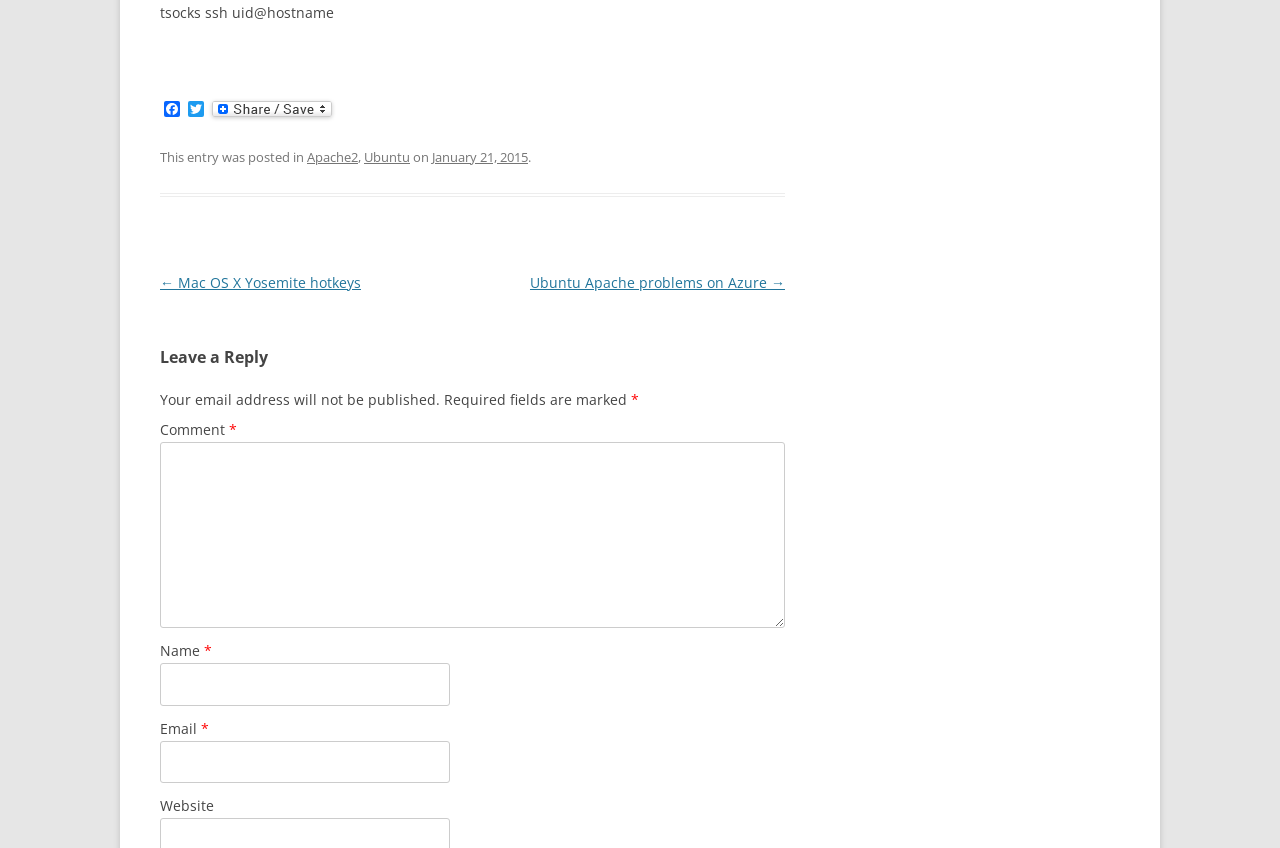What social media platforms are available for sharing?
From the screenshot, provide a brief answer in one word or phrase.

Facebook, Twitter